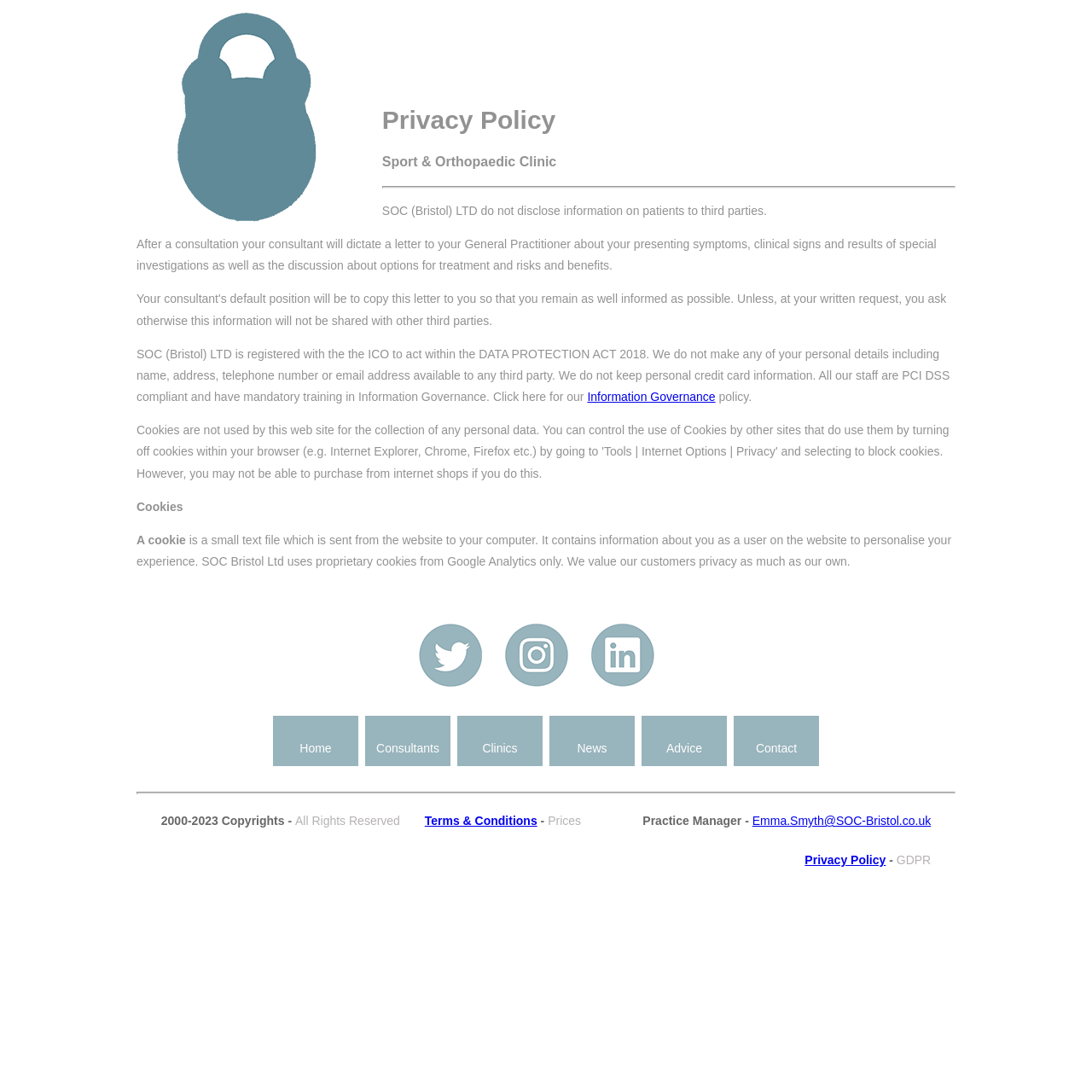With reference to the screenshot, provide a detailed response to the question below:
What is the purpose of SOC Bristol Ltd?

Based on the webpage, SOC Bristol Ltd is a Sports and Orthopaedic Clinic that prioritizes patient privacy. The clinic does not disclose patient information to third parties and is registered with the ICO to act within the DATA PROTECTION ACT 2018. This suggests that the primary purpose of SOC Bristol Ltd is to protect patient information and maintain confidentiality.